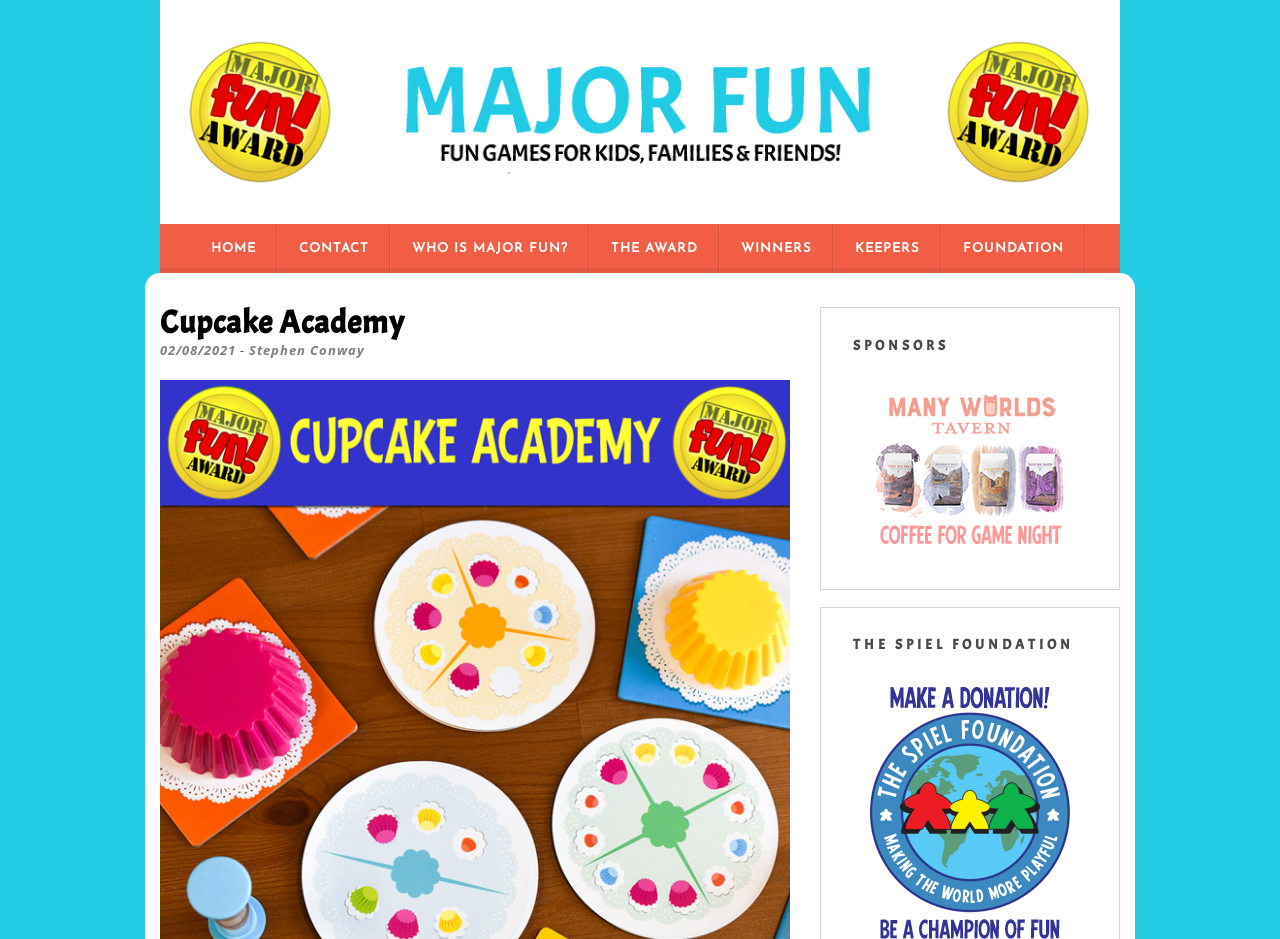What is the name of the game being featured?
Kindly give a detailed and elaborate answer to the question.

I looked at the heading element that says 'Cupcake Academy' and determined that it is the name of the game being featured on this webpage.